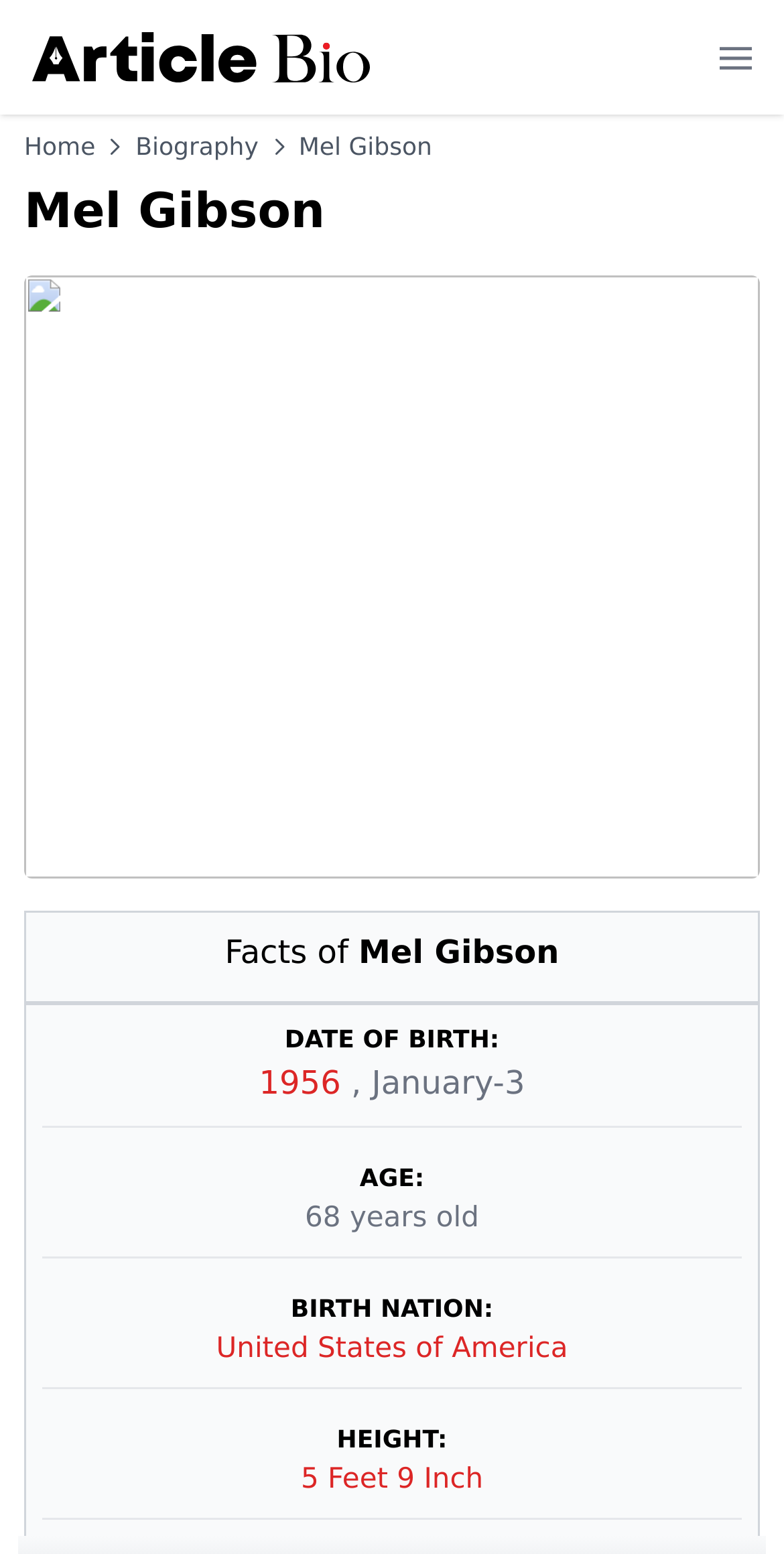What is Mel Gibson's height?
Refer to the image and provide a detailed answer to the question.

I found the answer in the table on the webpage, which lists facts about Mel Gibson. The row with the header 'HEIGHT:' contains the answer.